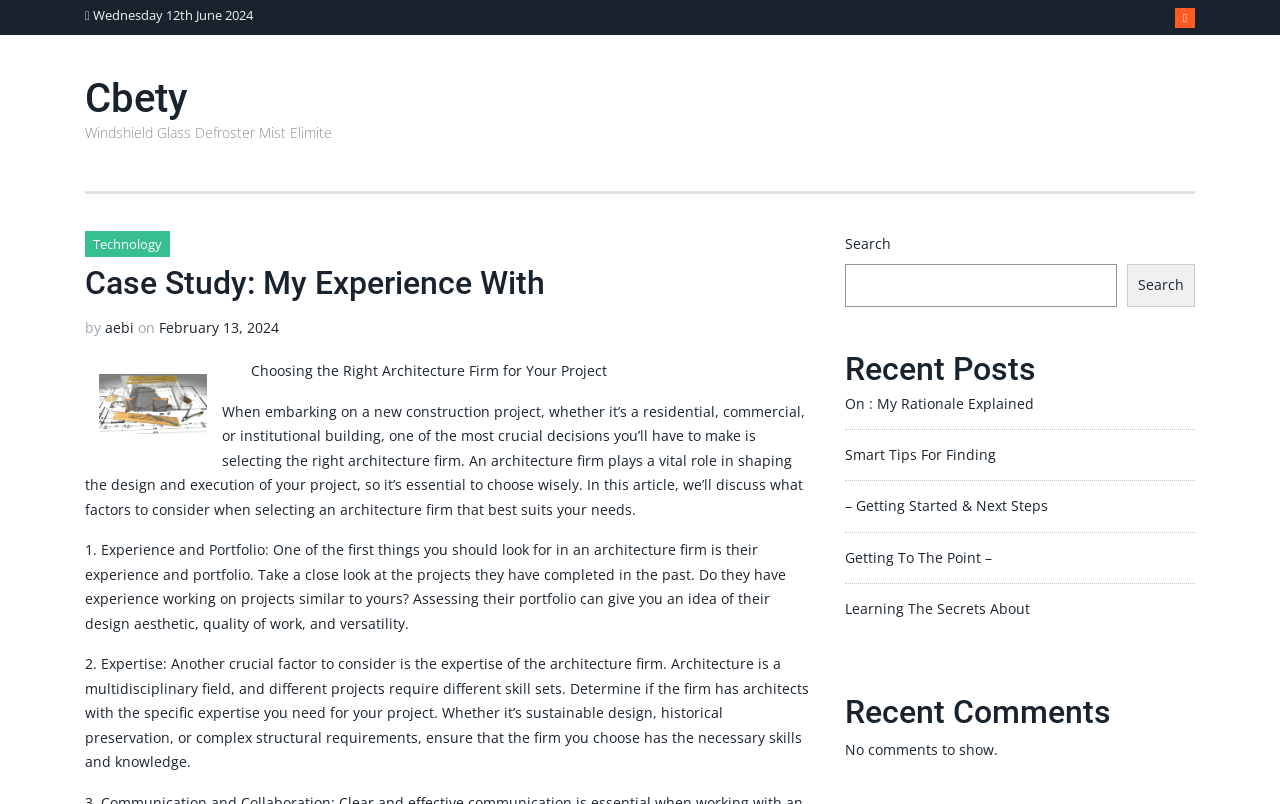Please provide the bounding box coordinates for the element that needs to be clicked to perform the following instruction: "Contact via phone". The coordinates should be given as four float numbers between 0 and 1, i.e., [left, top, right, bottom].

None